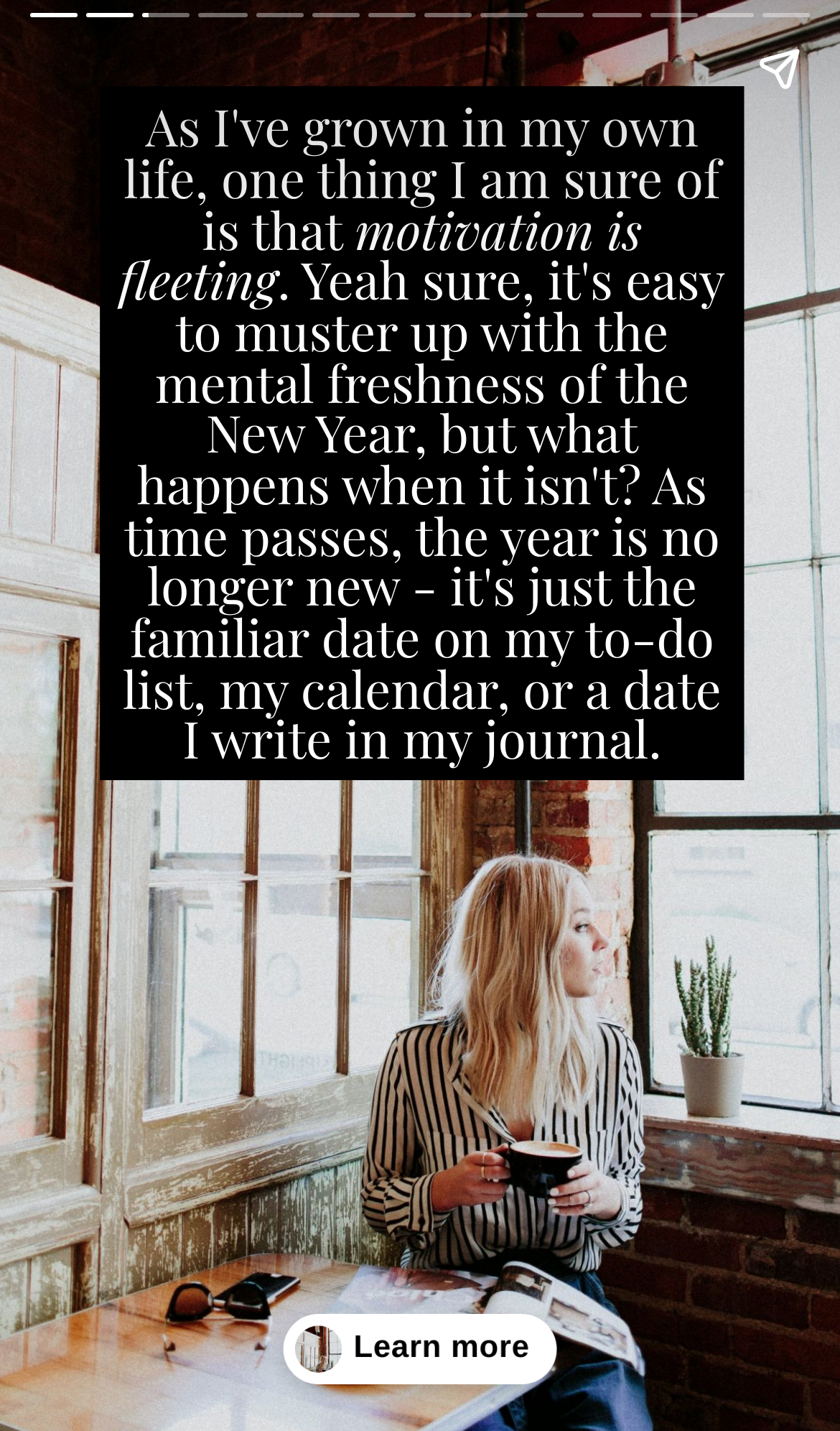Please analyze the image and give a detailed answer to the question:
What is the purpose of the 'Learn more' button?

The 'Learn more' button is likely intended to allow users to learn more about the story of working with Laura St. John, possibly by reading the full story or accessing additional resources.